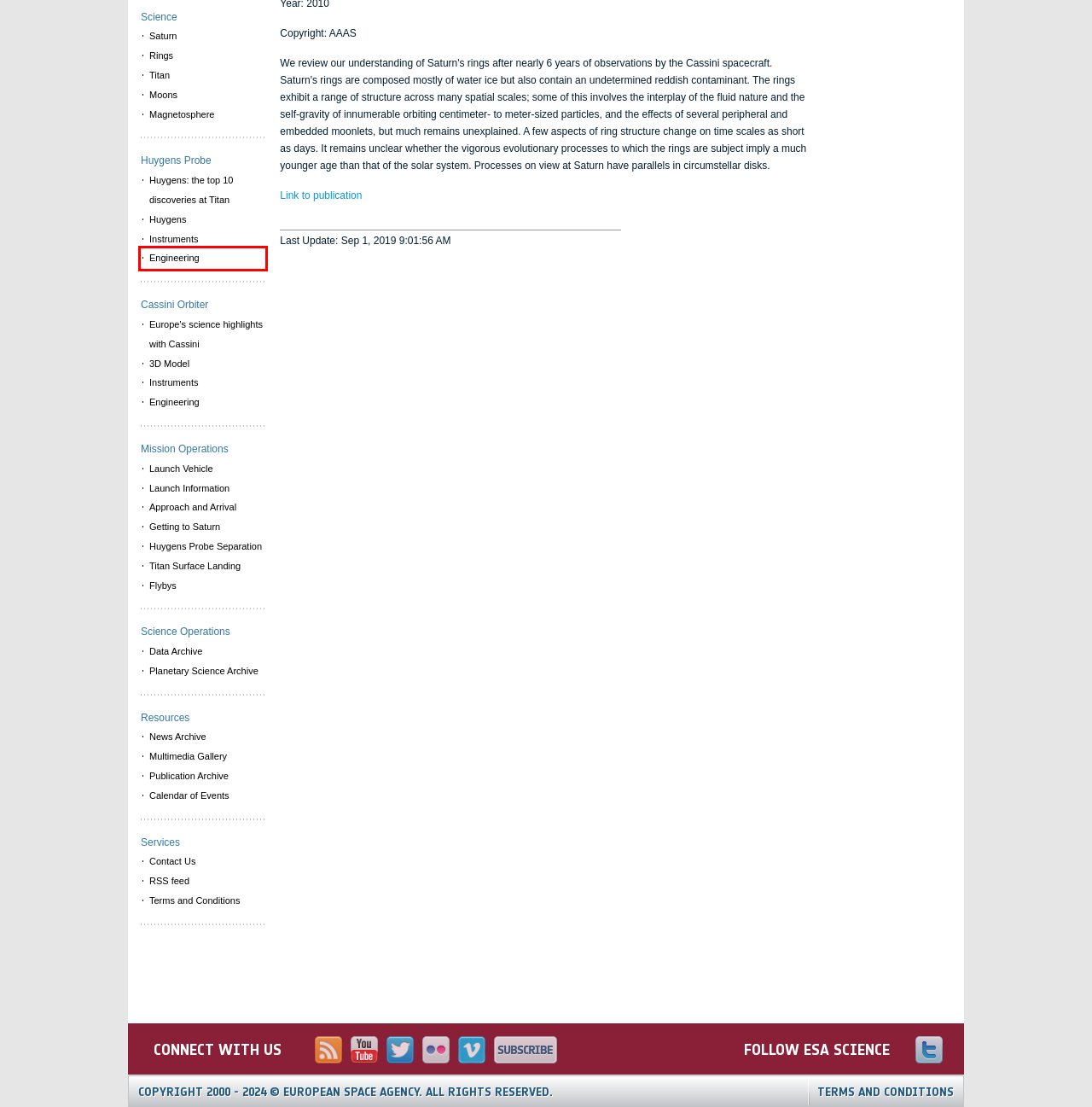You are given a screenshot of a webpage with a red rectangle bounding box. Choose the best webpage description that matches the new webpage after clicking the element in the bounding box. Here are the candidates:
A. ESA Science & Technology - Contact Us
B. ESA Science & Technology - Engineering
C. ESA Science & Technology - Terms and Conditions
D. ESA Science & Technology - Launch Vehicle
E. ESA Science & Technology - Launch Information
F. Moons - NASA Science
G. ESA Science & Technology - Huygens Probe Separation and Coast Phase
H. ESA Science & Technology - Getting to Saturn

B